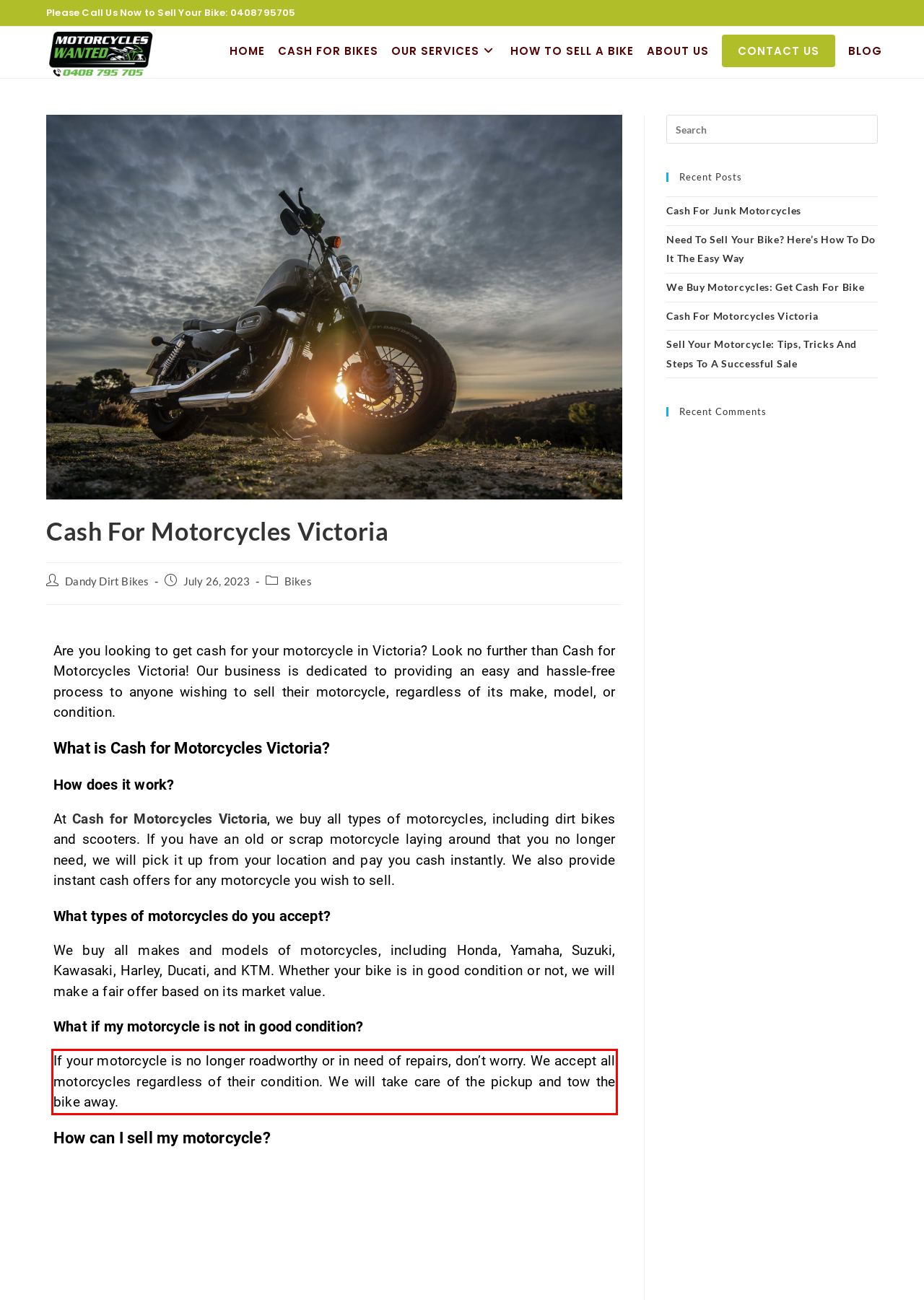Examine the webpage screenshot and use OCR to recognize and output the text within the red bounding box.

If your motorcycle is no longer roadworthy or in need of repairs, don’t worry. We accept all motorcycles regardless of their condition. We will take care of the pickup and tow the bike away.